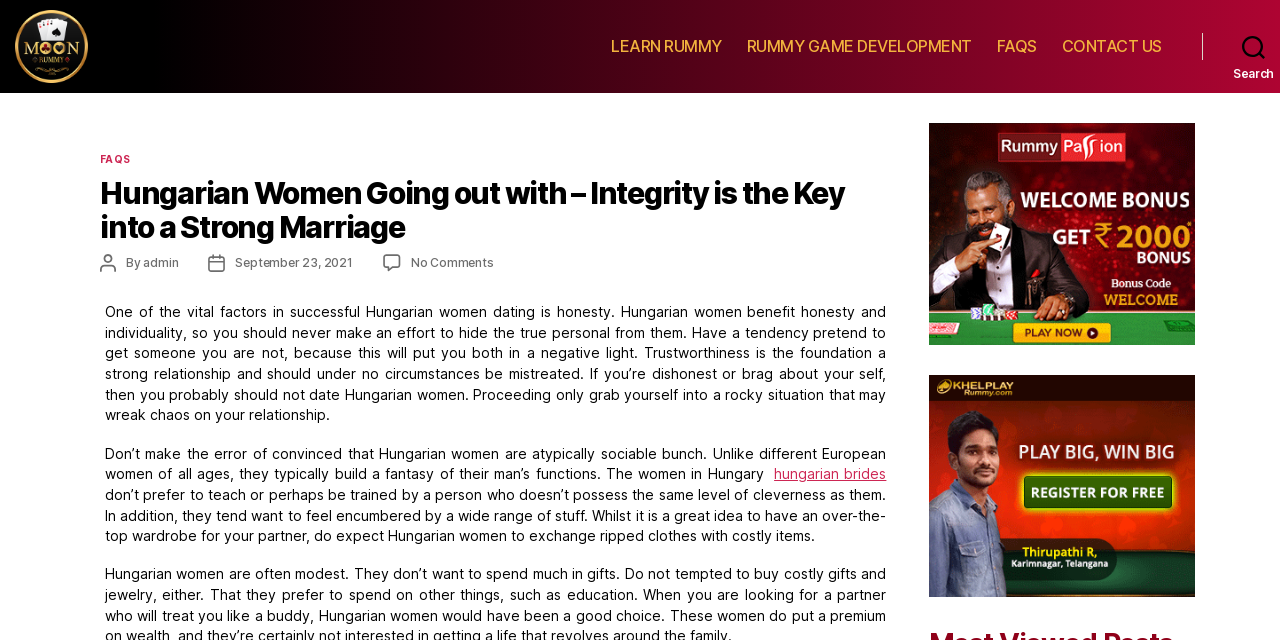Locate the bounding box coordinates of the element I should click to achieve the following instruction: "Click on the 'FAQS' link".

[0.078, 0.312, 0.102, 0.332]